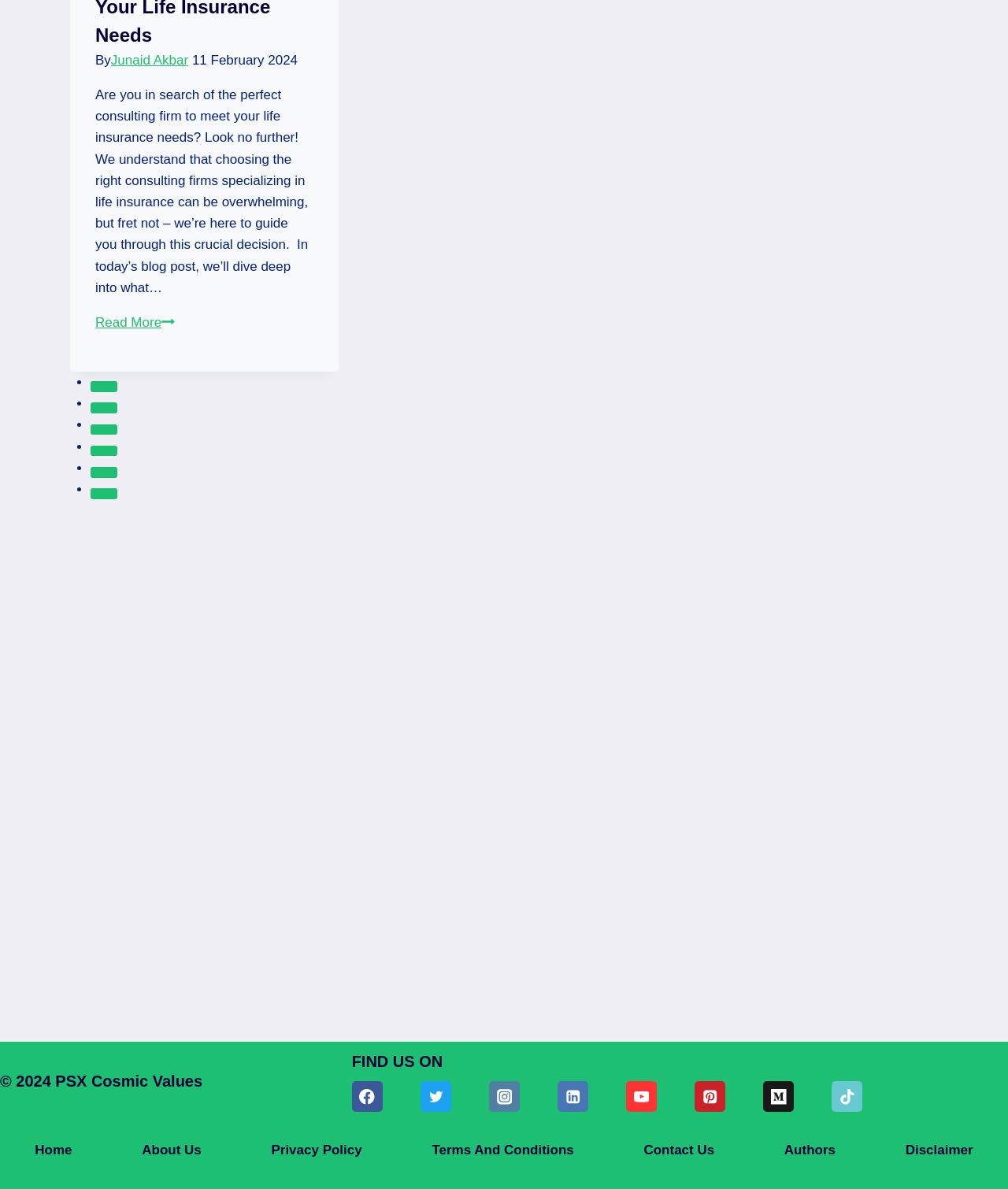Could you specify the bounding box coordinates for the clickable section to complete the following instruction: "Go to slide 2"?

[0.089, 0.339, 0.116, 0.348]